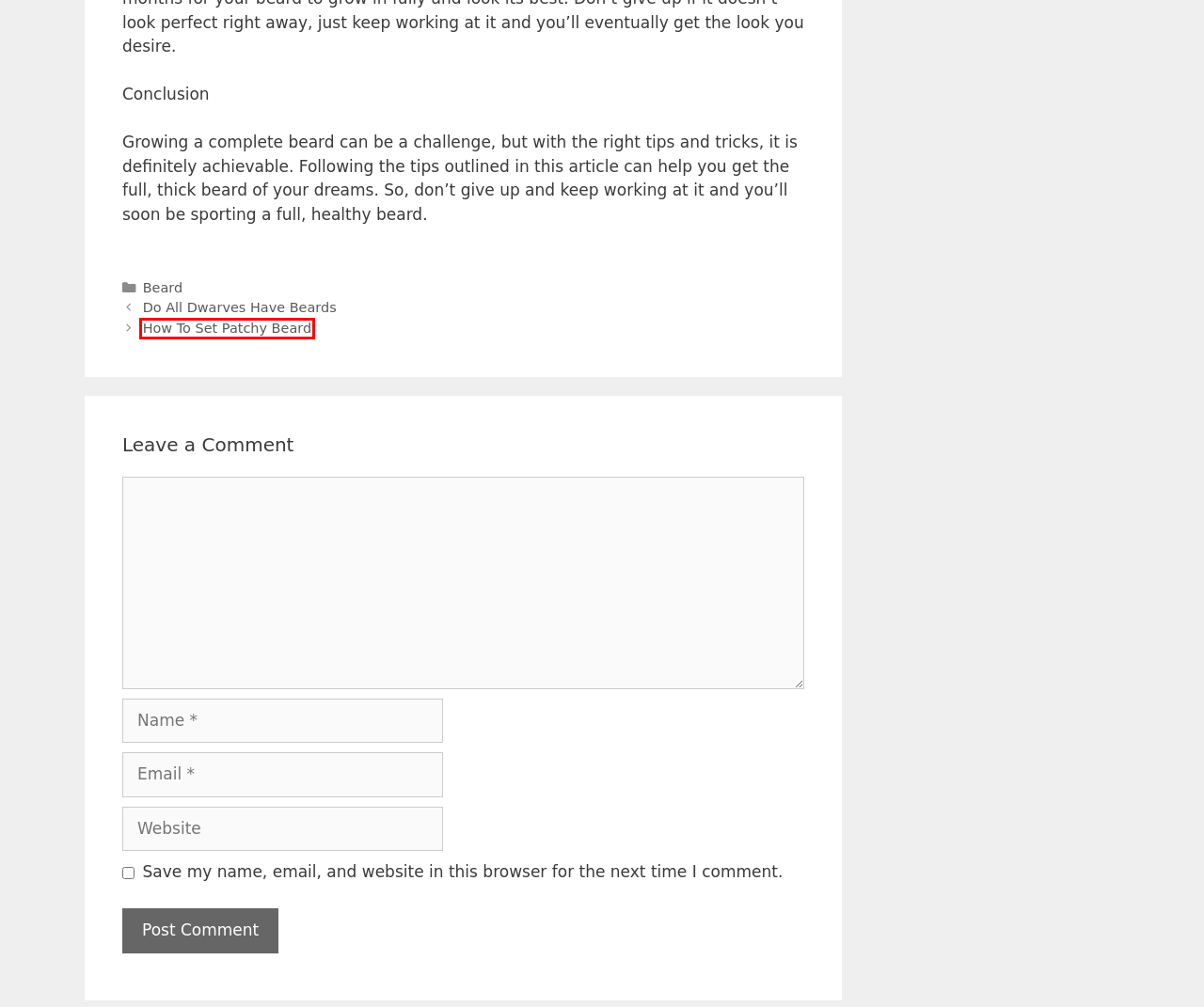You are looking at a screenshot of a webpage with a red bounding box around an element. Determine the best matching webpage description for the new webpage resulting from clicking the element in the red bounding box. Here are the descriptions:
A. Mens Fashion Archives -
B. How To Set Patchy Beard -
C. Terms and Conditions -
D. Do All Dwarves Have Beards -
E. - Your quest for finding the best fashion portal is over
F. Privacy Policy -
G. Beard Archives -
H. How To Get Obi Wan's Beard -

B